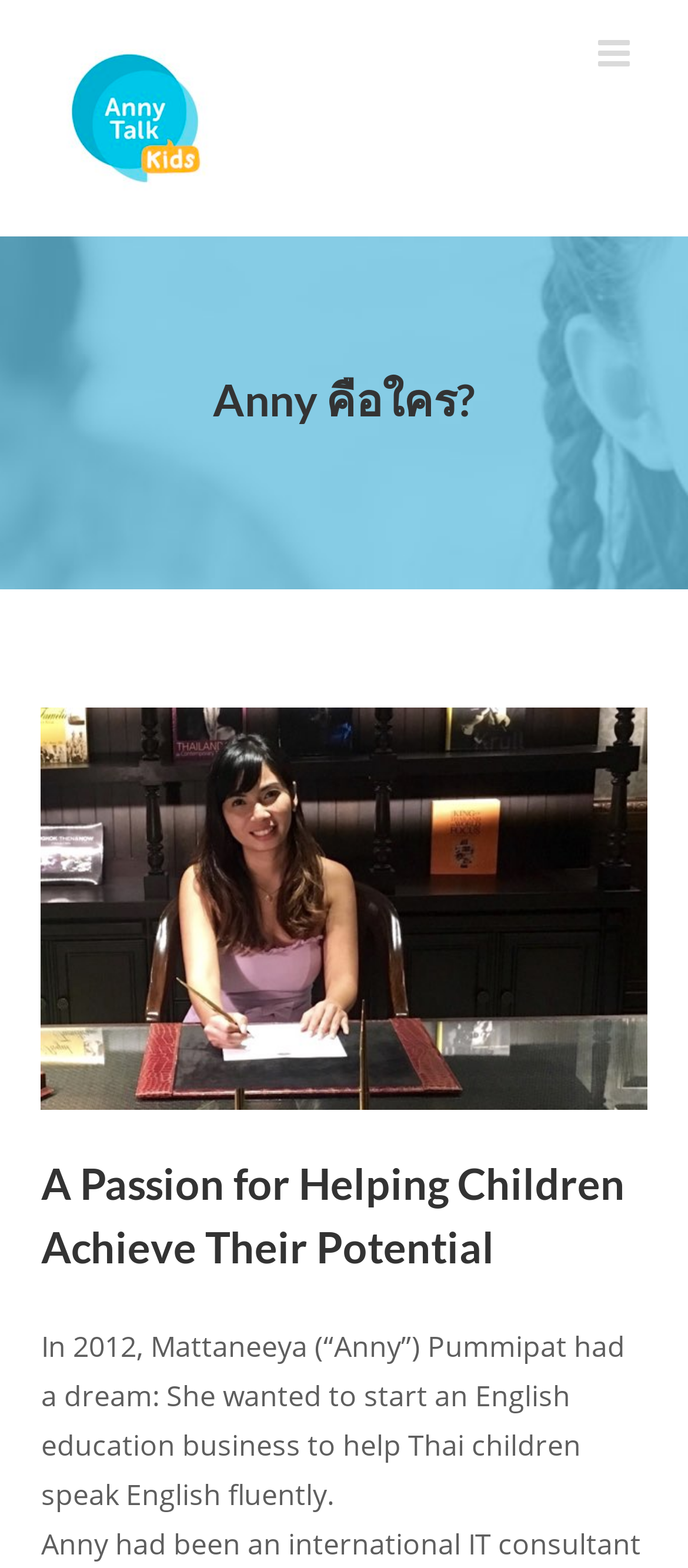Using the description "aria-label="Toggle mobile menu"", locate and provide the bounding box of the UI element.

[0.869, 0.023, 0.923, 0.046]